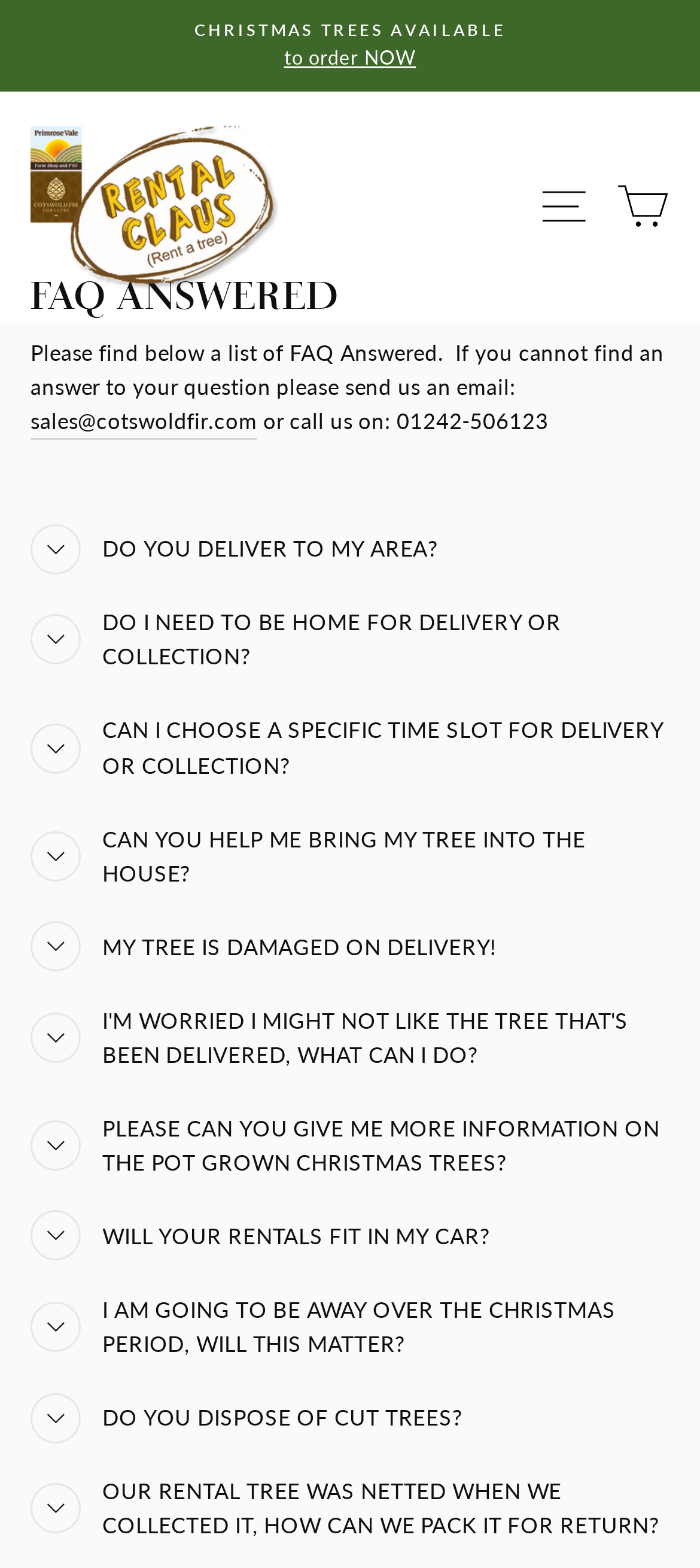Please identify the bounding box coordinates of the element that needs to be clicked to perform the following instruction: "Select CHRISTMAS TREES AVAILABLE to order NOW".

[0.056, 0.011, 0.944, 0.047]